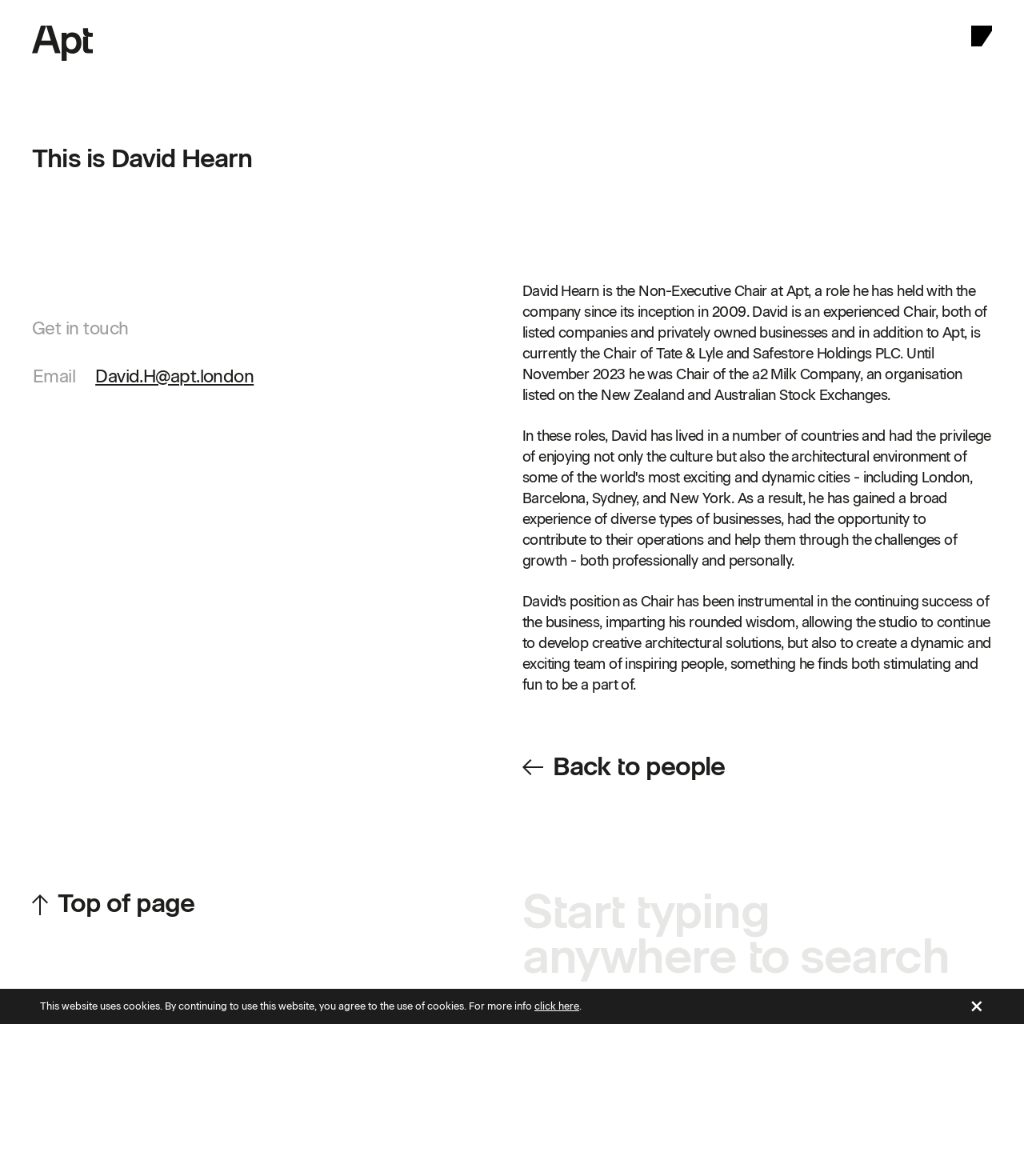Pinpoint the bounding box coordinates of the element you need to click to execute the following instruction: "Get in touch". The bounding box should be represented by four float numbers between 0 and 1, in the format [left, top, right, bottom].

[0.031, 0.27, 0.125, 0.288]